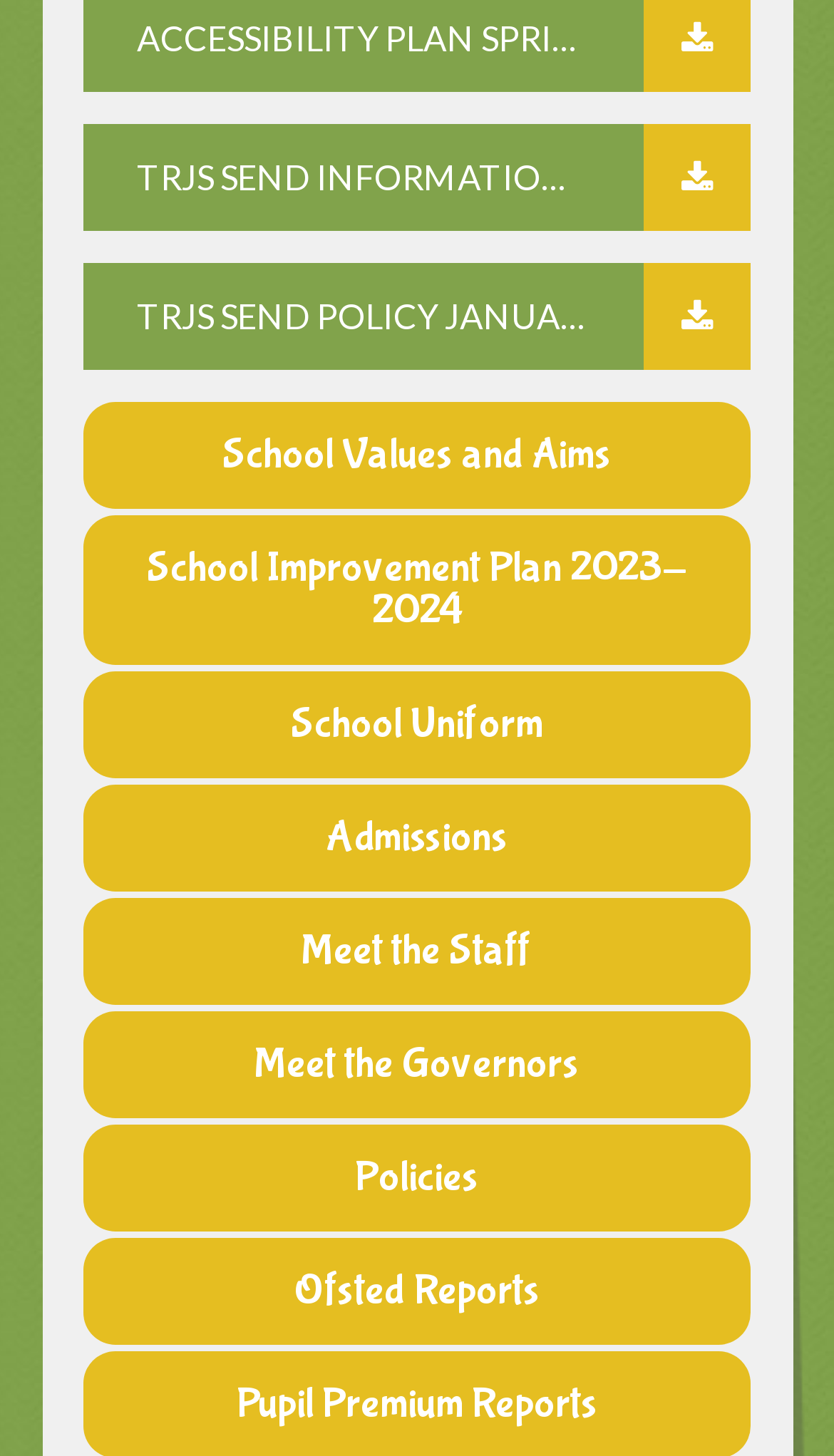Find the bounding box coordinates for the HTML element described as: "TRJS SEND Policy January 2024". The coordinates should consist of four float values between 0 and 1, i.e., [left, top, right, bottom].

[0.1, 0.18, 0.9, 0.254]